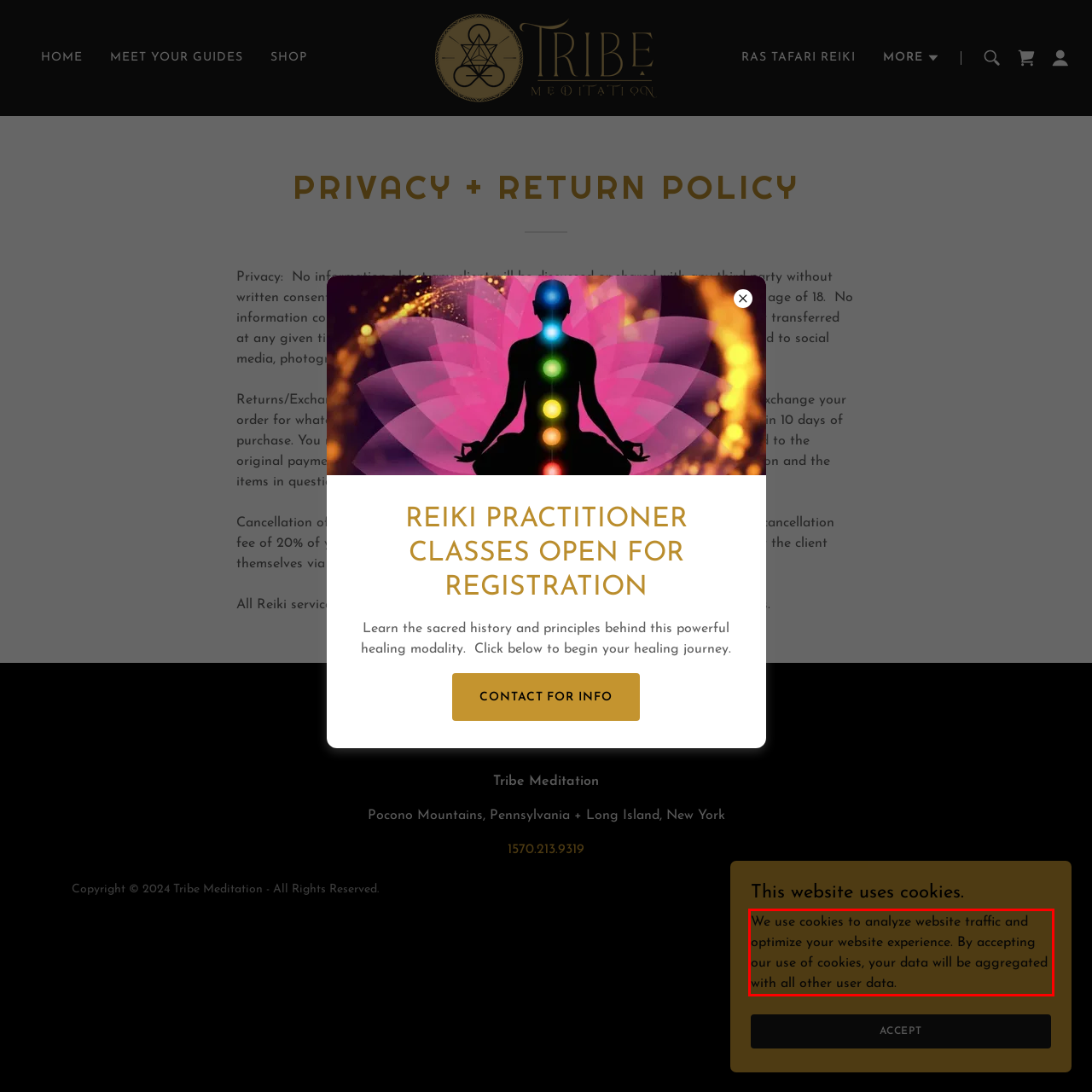Examine the webpage screenshot and use OCR to obtain the text inside the red bounding box.

We use cookies to analyze website traffic and optimize your website experience. By accepting our use of cookies, your data will be aggregated with all other user data.